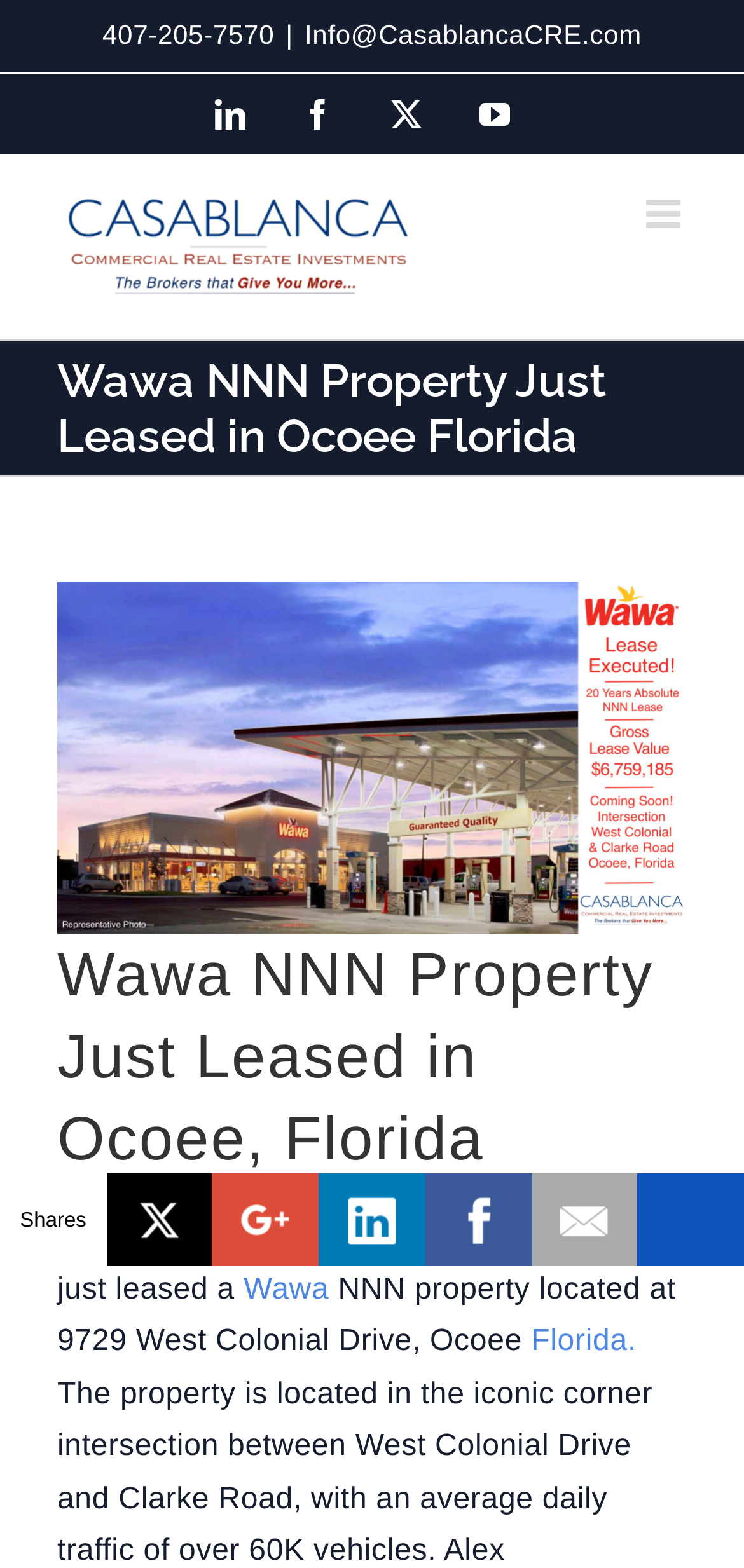Please identify the bounding box coordinates of the element's region that I should click in order to complete the following instruction: "Call the office". The bounding box coordinates consist of four float numbers between 0 and 1, i.e., [left, top, right, bottom].

[0.138, 0.013, 0.369, 0.032]